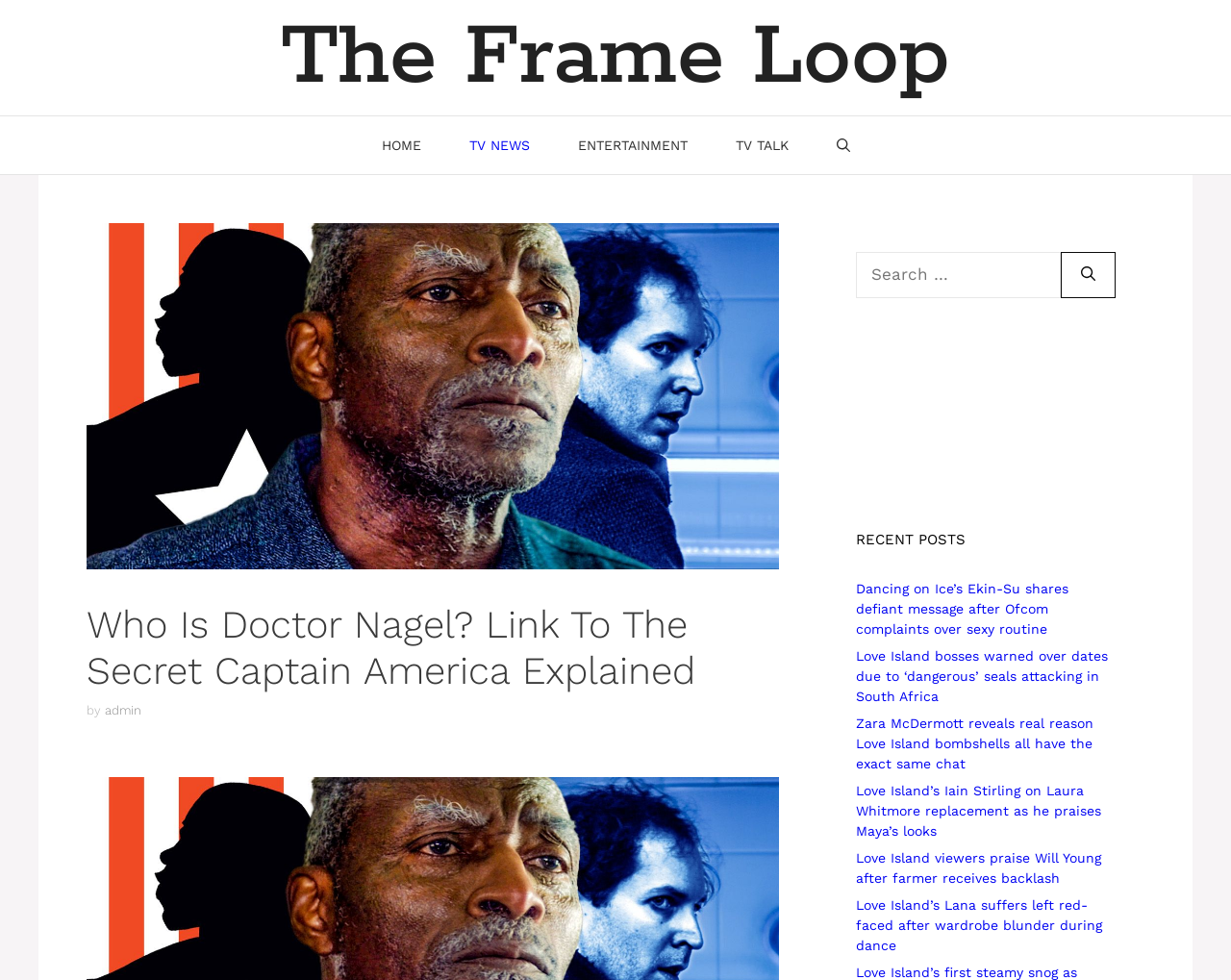Based on the element description aria-label="Open Search Bar", identify the bounding box of the UI element in the given webpage screenshot. The coordinates should be in the format (top-left x, top-left y, bottom-right x, bottom-right y) and must be between 0 and 1.

[0.66, 0.119, 0.71, 0.178]